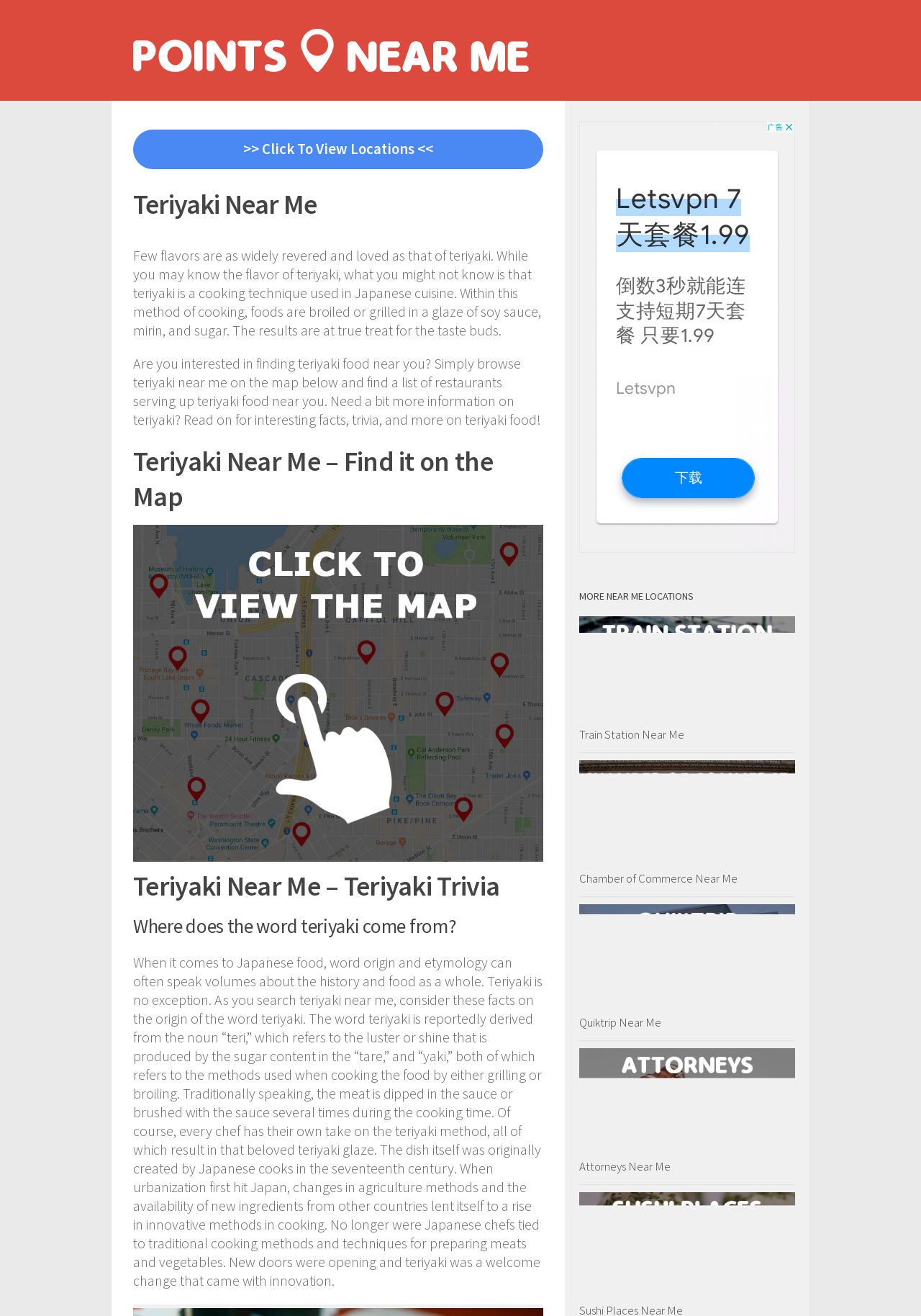What can you do on this webpage?
Using the image, answer in one word or phrase.

Find teriyaki food near you